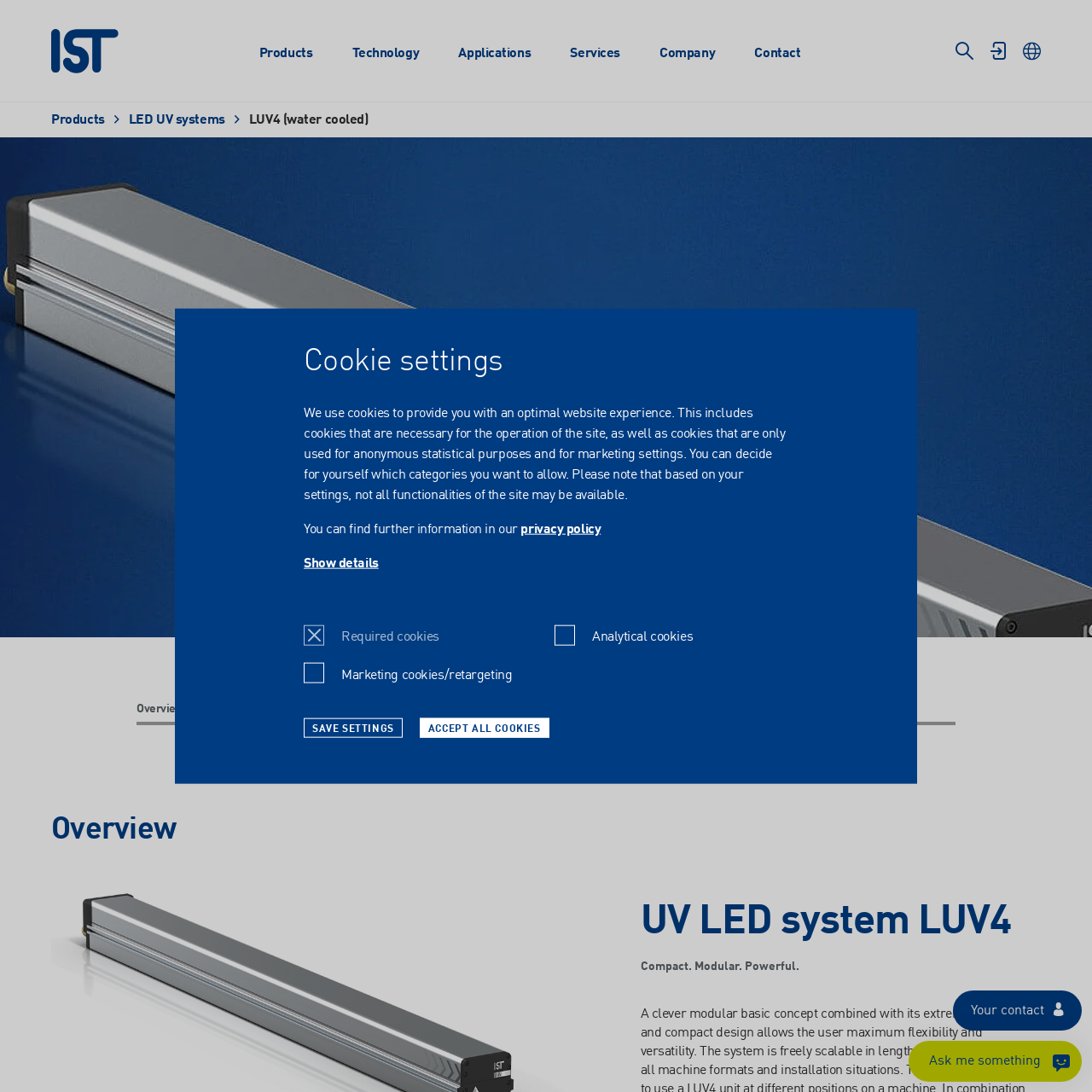Describe in detail what is depicted in the image enclosed by the red lines.

The image features a sleek, modern logo or emblem associated with IST METZ GmbH & Co.KG, a company renowned for innovative UV technology solutions. The design likely emphasizes efficiency and high performance, reflecting the company's commitment to cutting-edge LED UV systems equipped with special optics. This aligns with their focus on providing optimal technology for various applications, showcasing their leadership in the UV curing market. The minimalistic style of the logo suggests professionalism and reliability, which are key attributes for customers in industries that depend on precise and effective UV solutions.